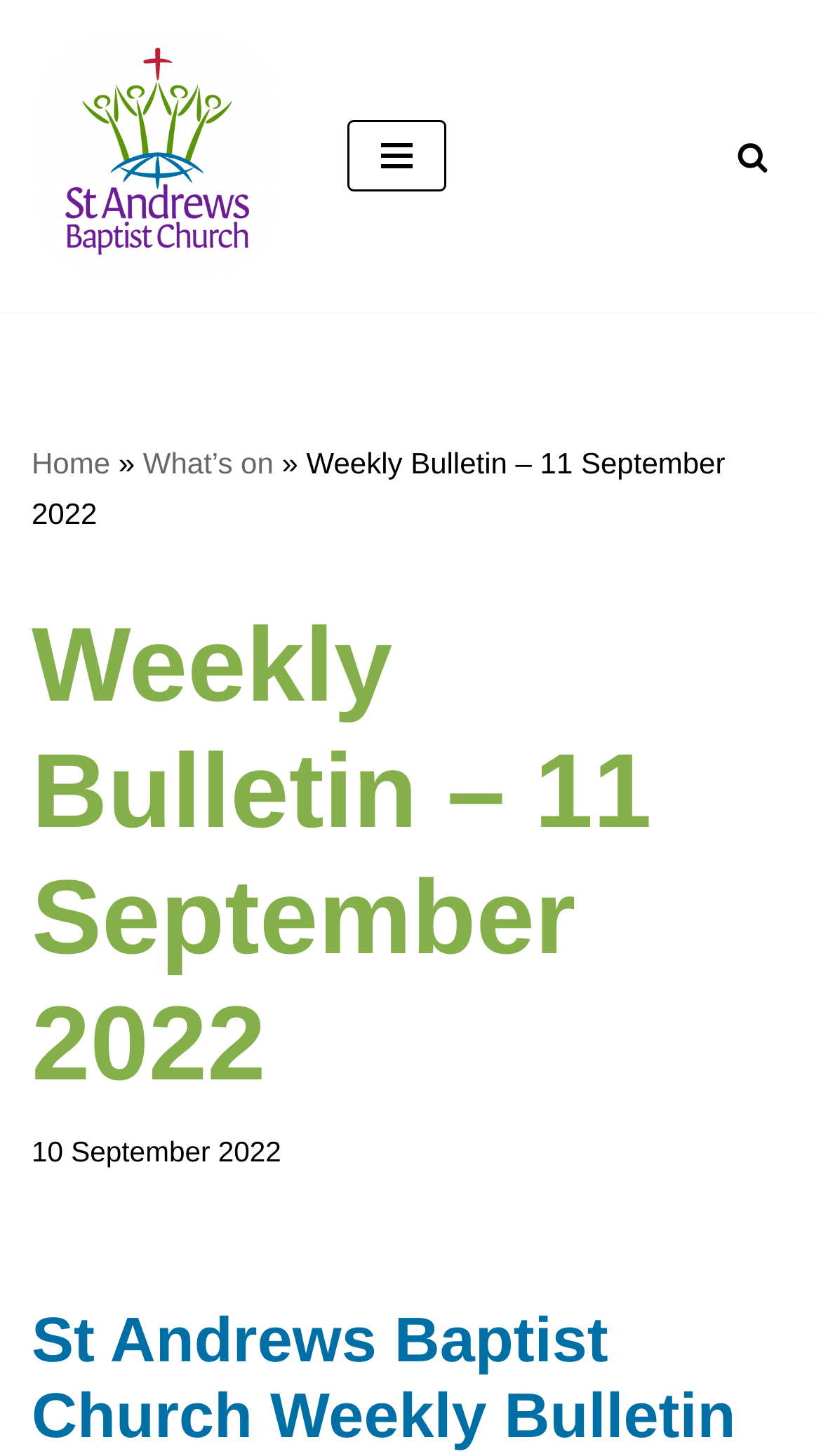Please answer the following question using a single word or phrase: 
What is the name of the church?

St Andrews Baptist Church